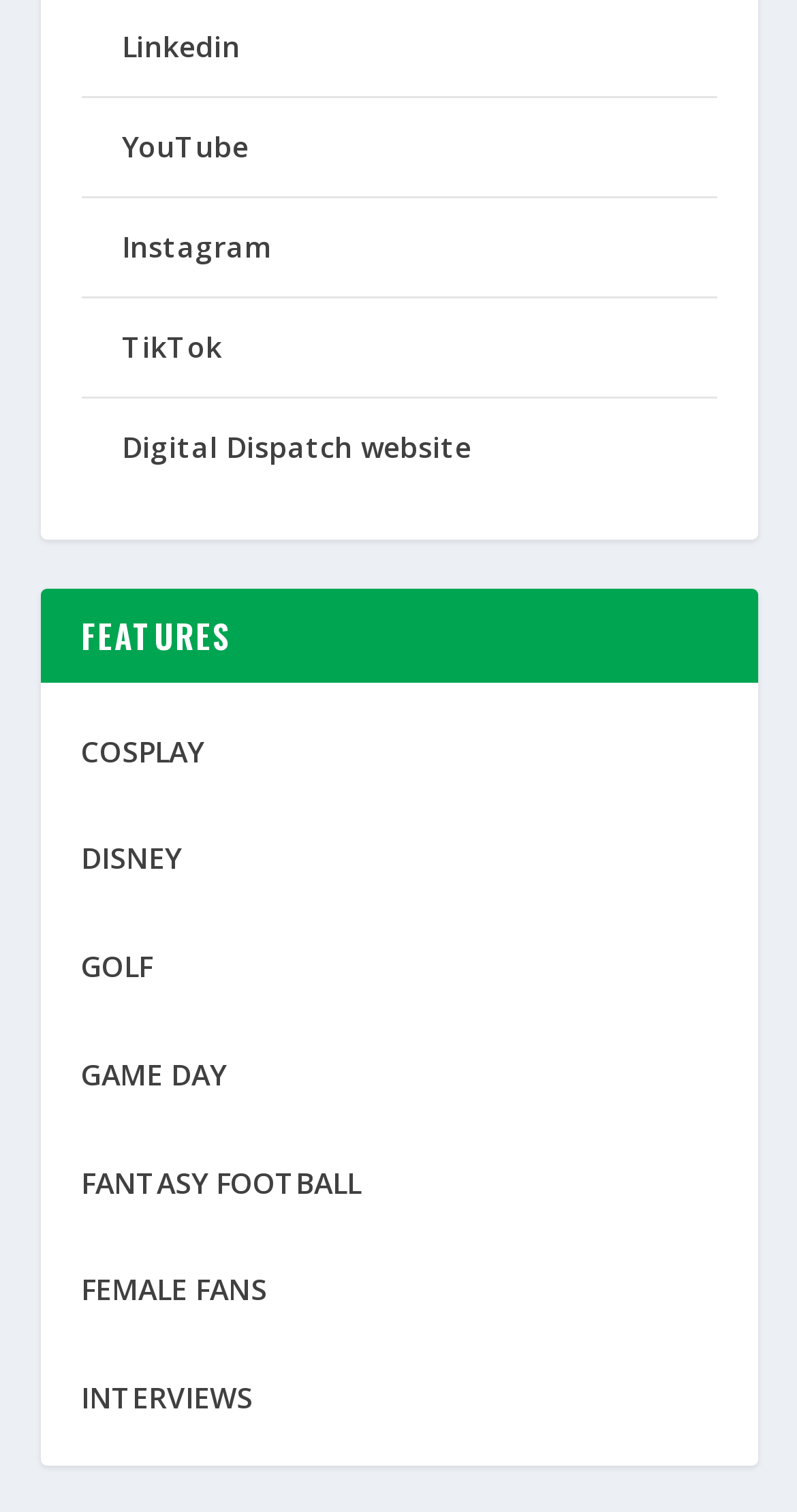Identify the bounding box coordinates of the section to be clicked to complete the task described by the following instruction: "go to Digital Dispatch website". The coordinates should be four float numbers between 0 and 1, formatted as [left, top, right, bottom].

[0.153, 0.283, 0.591, 0.309]